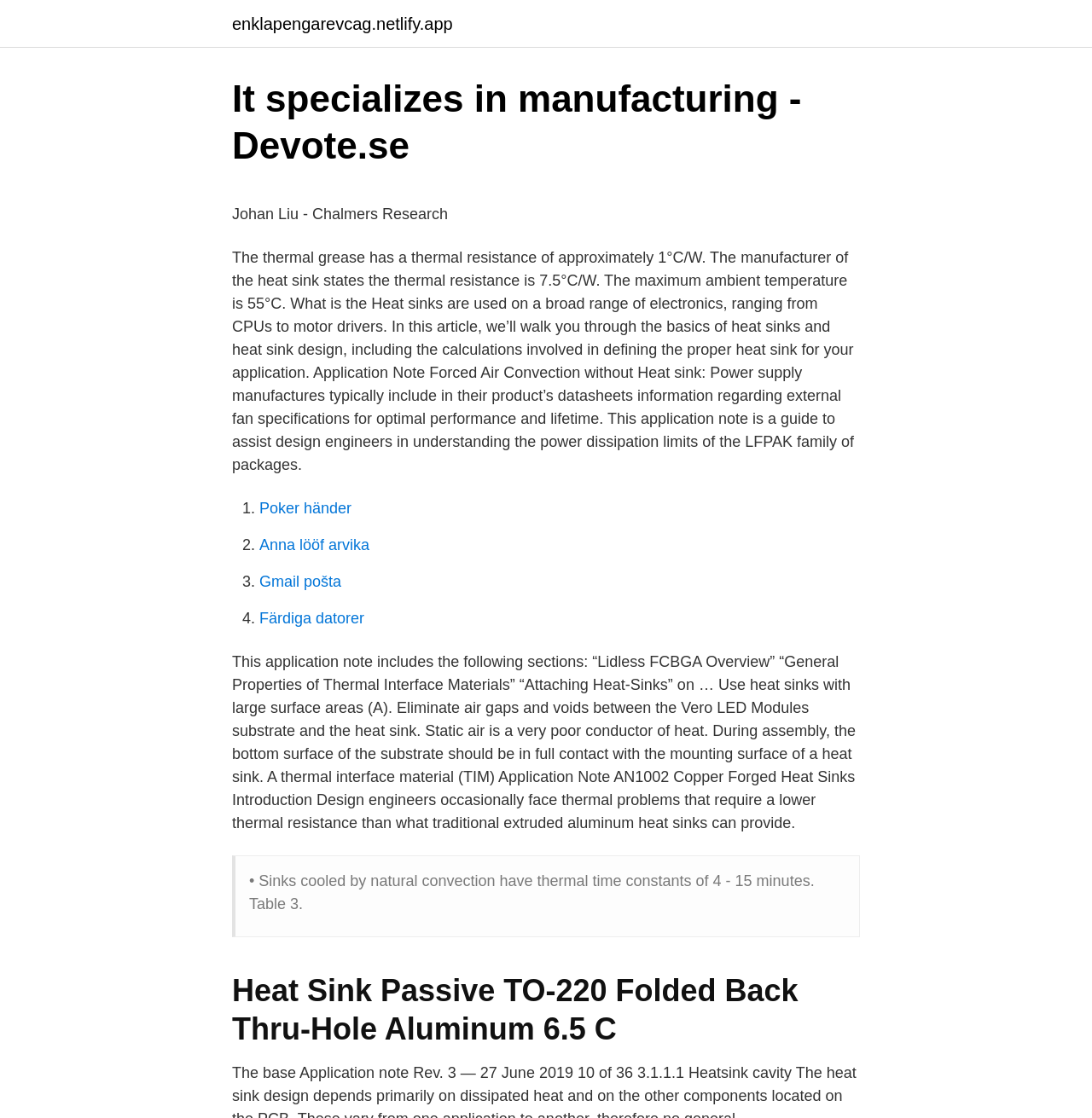Please give a concise answer to this question using a single word or phrase: 
What is the topic of the article?

Heat sinks